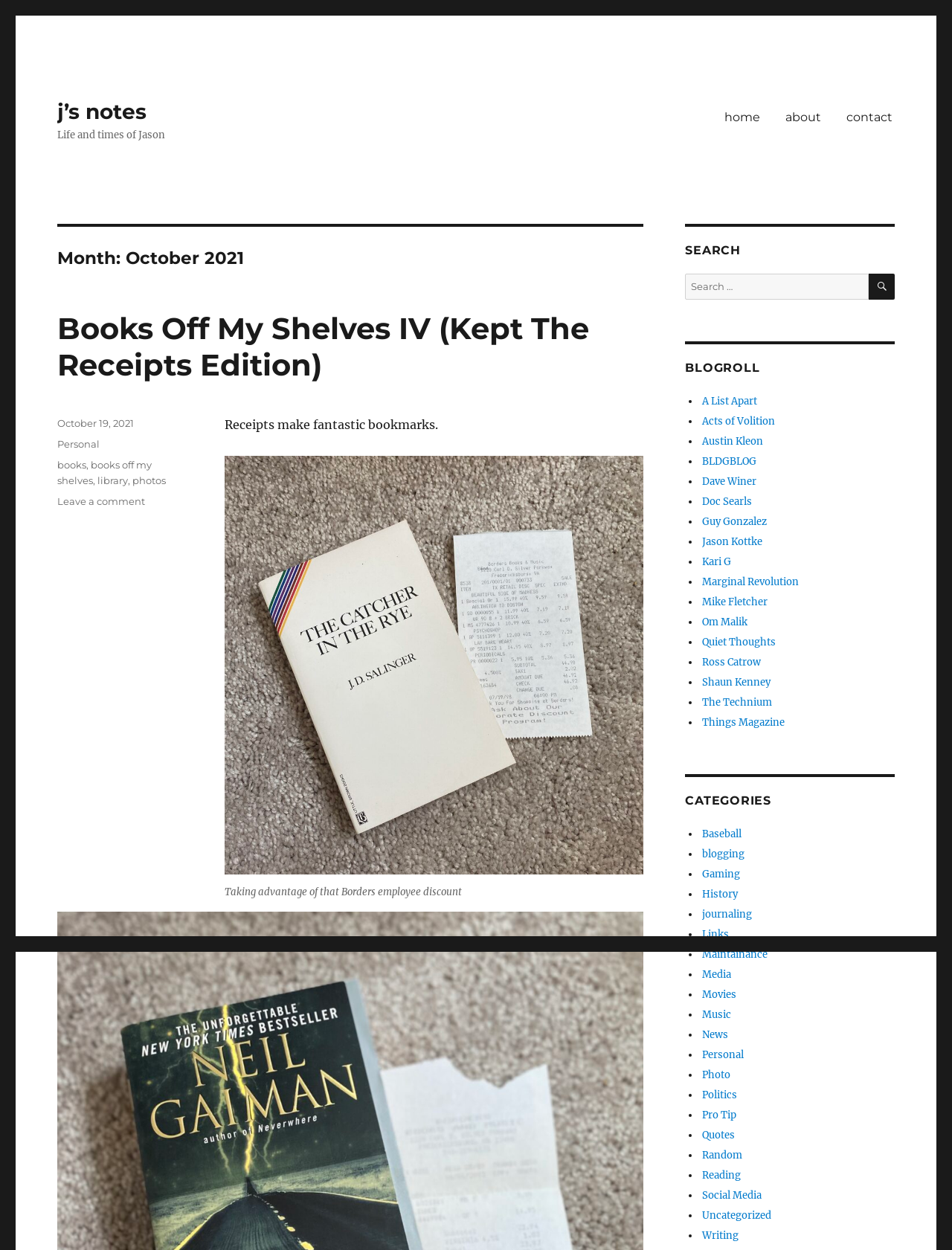Utilize the details in the image to thoroughly answer the following question: What is the category of the blog post?

The category of the blog post is 'Personal' which is indicated by the link element with the text 'Personal' in the footer section of the webpage.